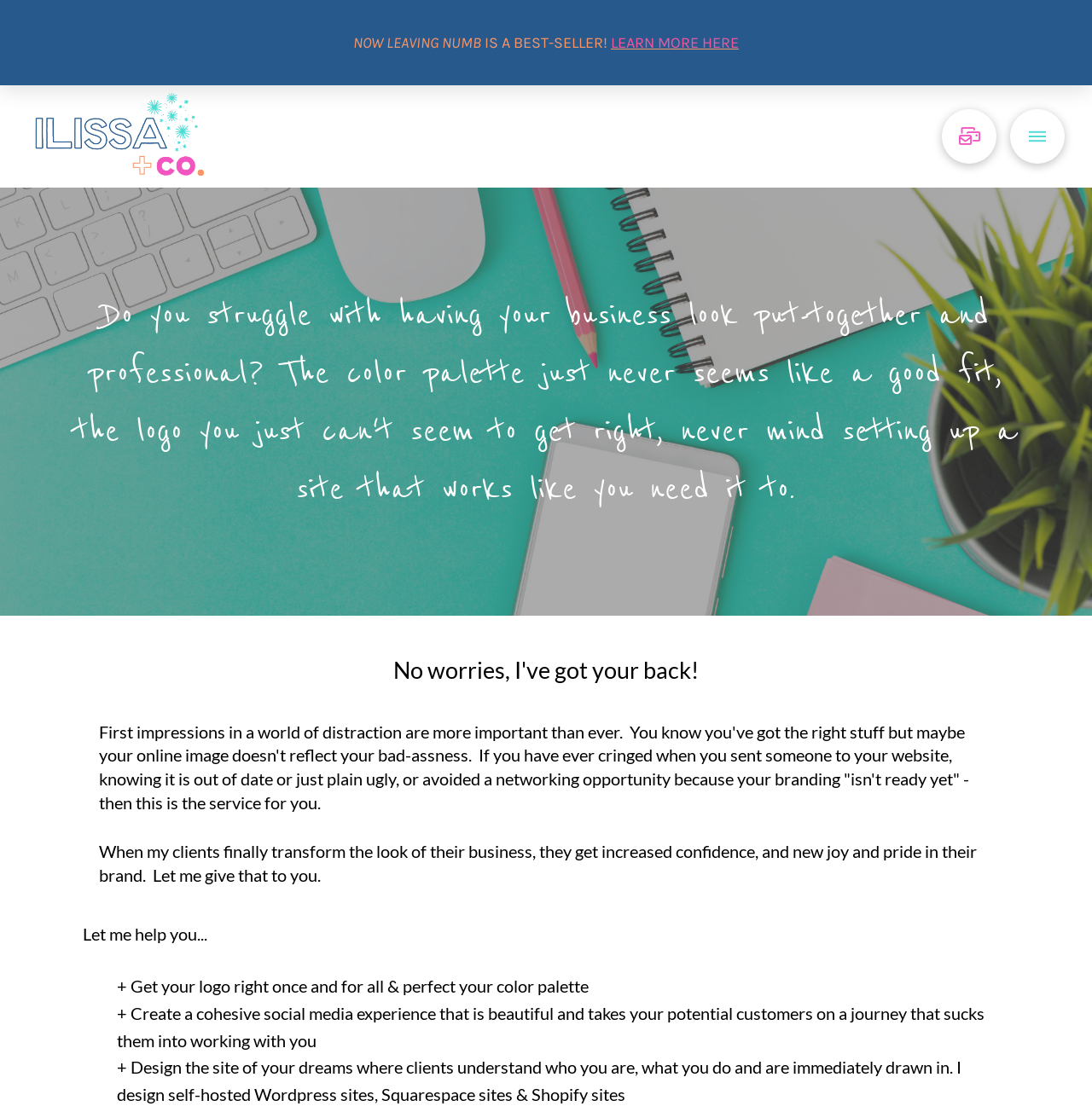Use a single word or phrase to answer the question:
What types of websites are designed?

Wordpress, Squarespace, Shopify